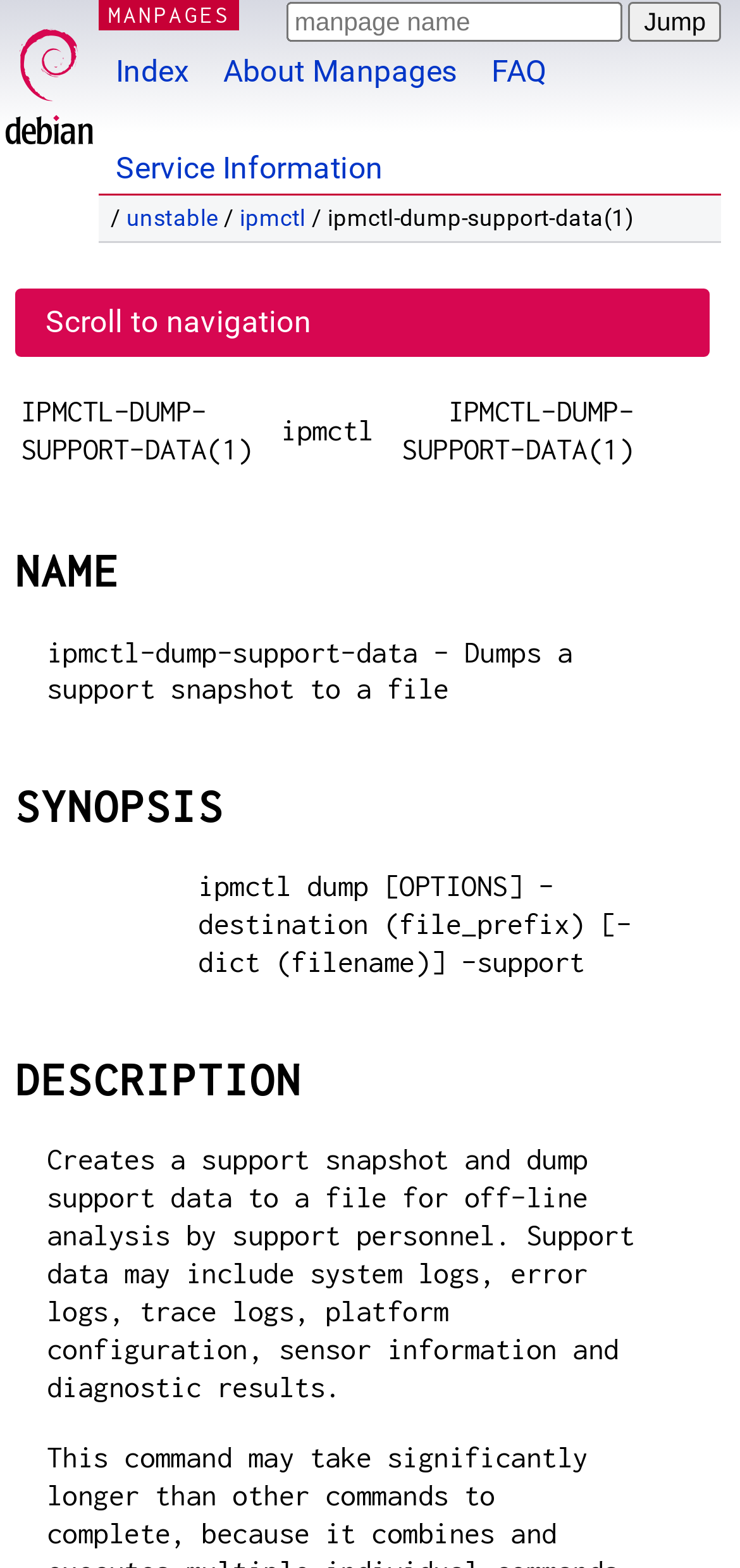Write an exhaustive caption that covers the webpage's main aspects.

This webpage is about the manual page for the `ipmctl-dump-support-data` command in Debian. At the top, there is a Debian logo image and a link to "Debian" on the left, followed by a link to "MANPAGES" on the right. Below these links, there is a text box with the manpage name, a "Jump" button, and several links to other sections, including "Index", "About Manpages", "FAQ", and "Service Information".

On the same line as the links, there is a breadcrumb trail with links to "unstable" and "ipmctl", followed by the manpage name "ipmctl-dump-support-data(1)". Below this, there is a link to "Scroll to navigation" and a table of contents with three columns, containing the manpage name, the command "ipmctl", and the manpage name again.

The main content of the page is divided into sections, each with a heading. The first section is "NAME", which contains a brief description of the command. The "SYNOPSIS" section follows, with a syntax description of the command. The "DESCRIPTION" section provides a detailed explanation of what the command does, including the types of data it collects and its purpose.

Throughout the page, there are several links to other related pages, as well as a button to jump to a specific section. The overall layout is organized and easy to navigate, with clear headings and concise text.